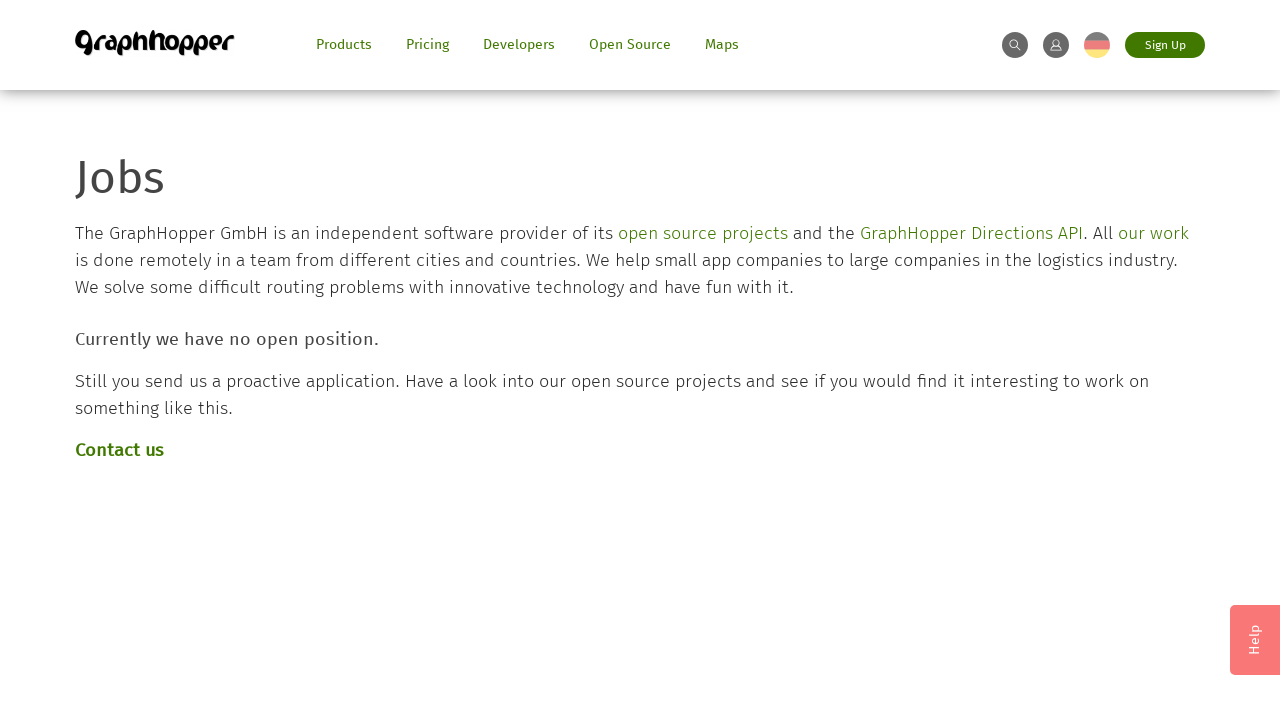Provide the bounding box coordinates for the UI element described in this sentence: "Products". The coordinates should be four float values between 0 and 1, i.e., [left, top, right, bottom].

[0.235, 0.05, 0.302, 0.073]